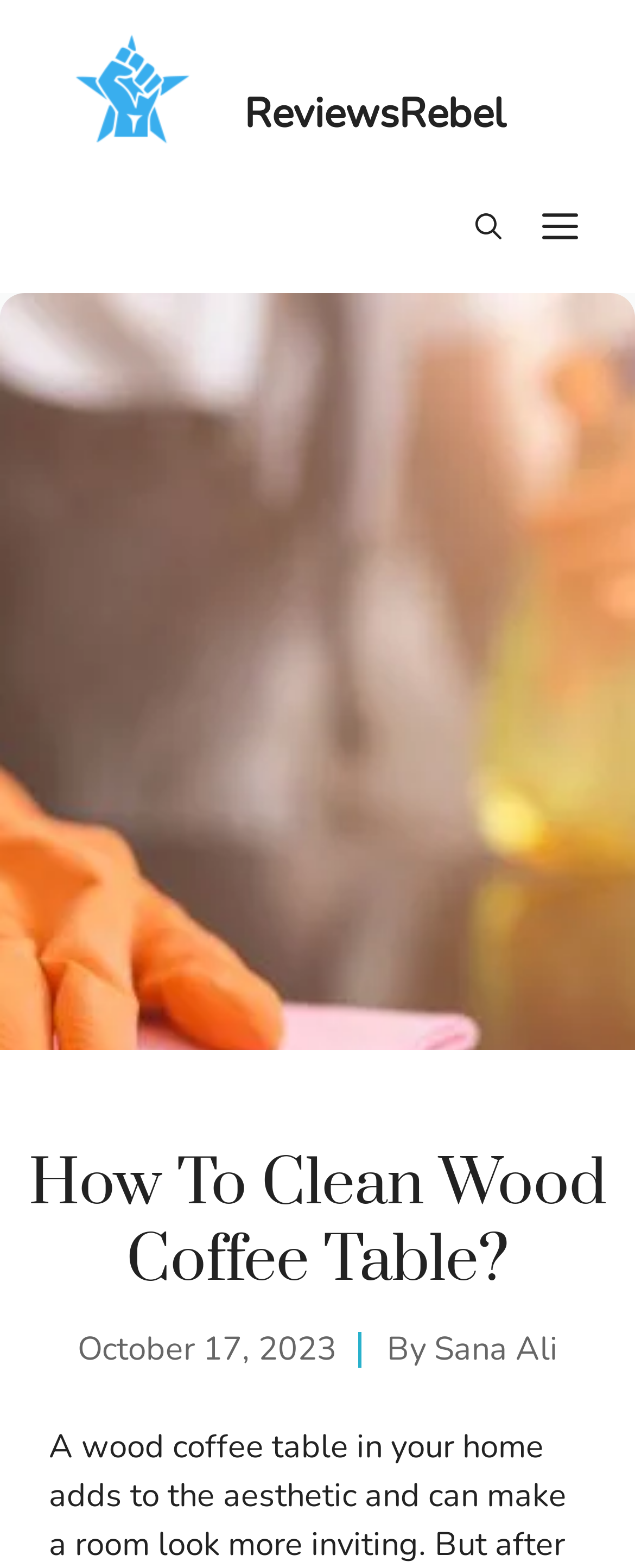What is the name of the website?
From the screenshot, provide a brief answer in one word or phrase.

ReviewsRebel